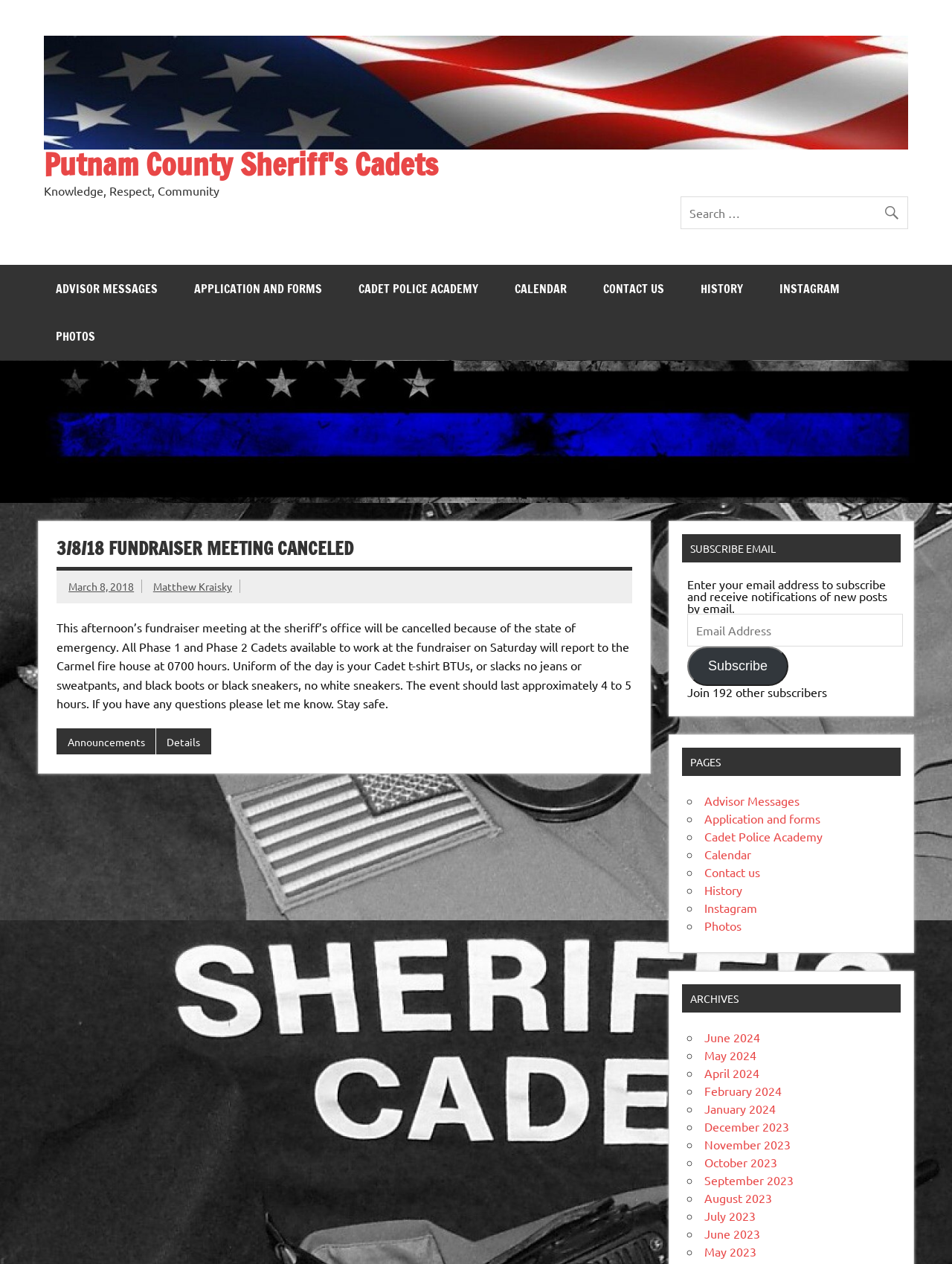What is the name of the author of the announcement?
Look at the image and respond to the question as thoroughly as possible.

The name of the author of the announcement can be found in the text, where it is written as 'Matthew Kraisky'. This is the name of the person who wrote the announcement about the fundraiser meeting.